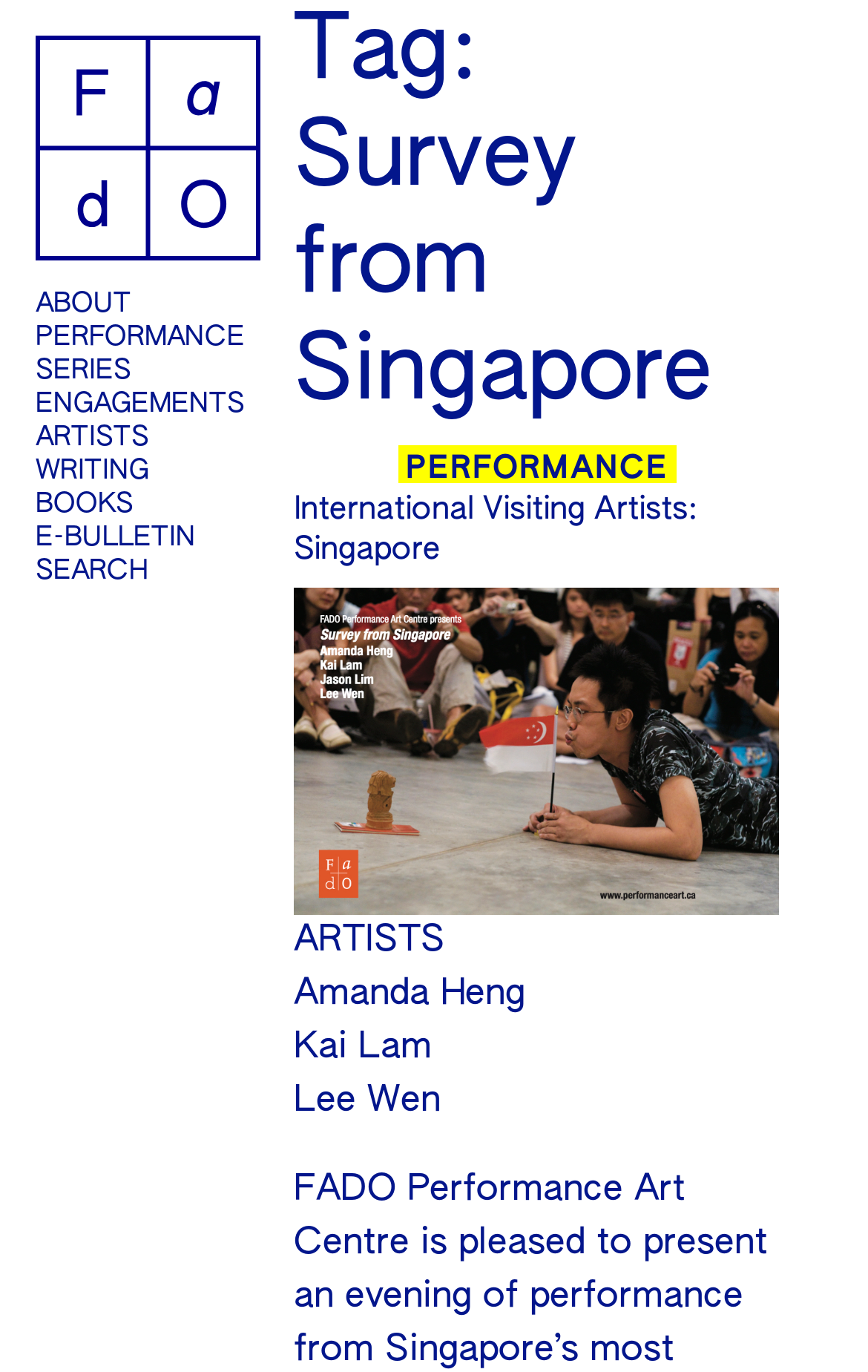Please answer the following question using a single word or phrase: What is the name of the international visiting artists program?

International Visiting Artists: Singapore